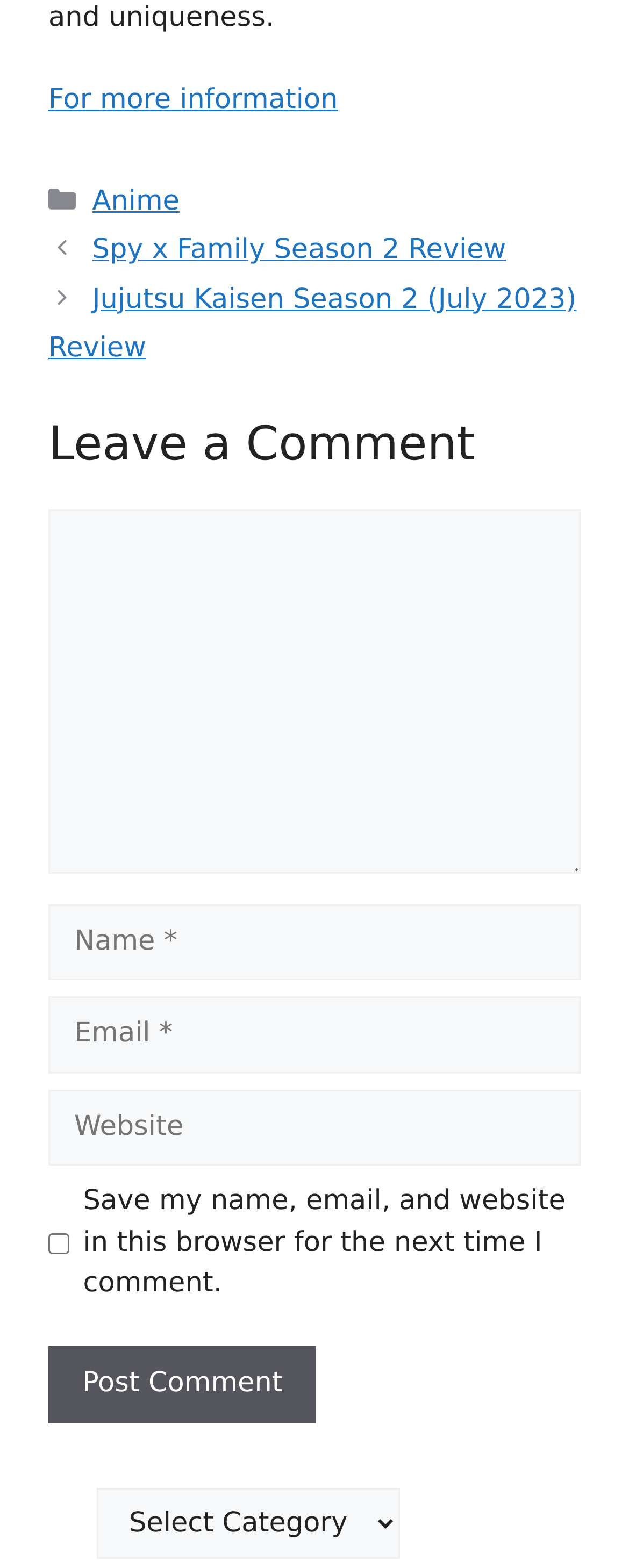Respond to the following question with a brief word or phrase:
What is the purpose of the checkbox in the comment section?

Save comment information